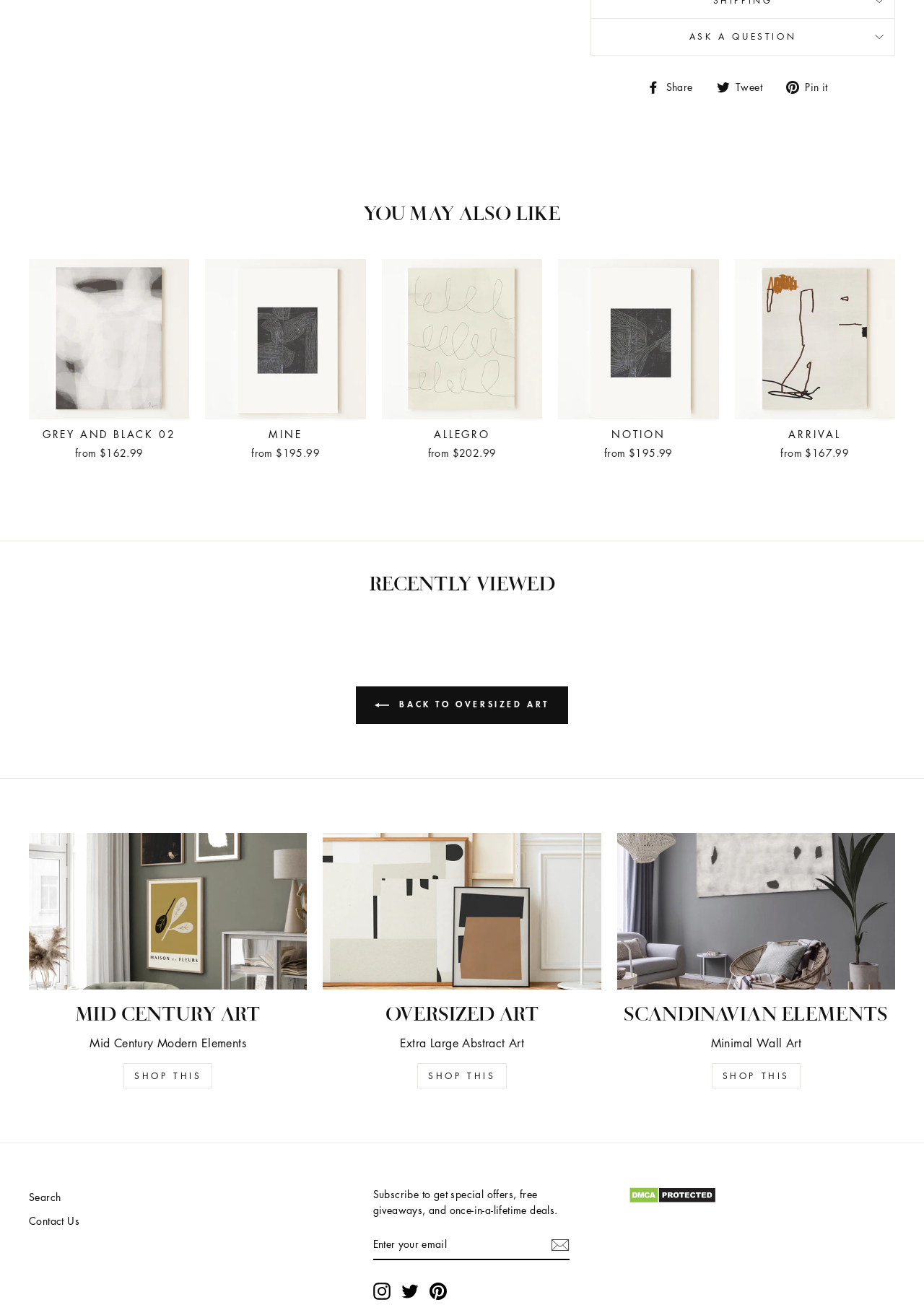From the screenshot, find the bounding box of the UI element matching this description: "title="DMCA.com Protection Status"". Supply the bounding box coordinates in the form [left, top, right, bottom], each a float between 0 and 1.

[0.68, 0.912, 0.775, 0.921]